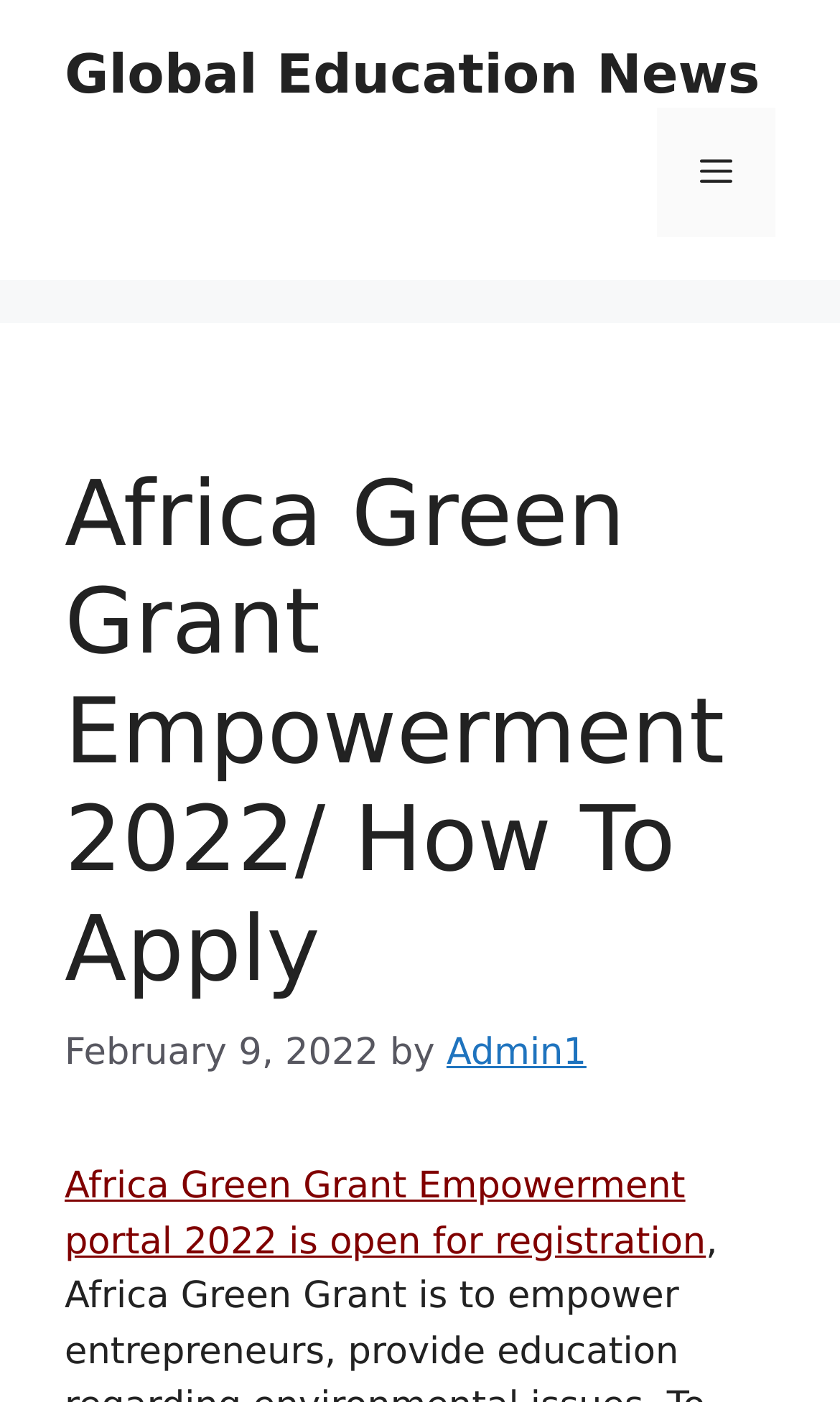What is the name of the grant empowerment portal?
Answer the question with as much detail as you can, using the image as a reference.

I found the name of the grant empowerment portal by looking at the link element in the header section, which contains the text 'Africa Green Grant Empowerment portal 2022 is open for registration'.